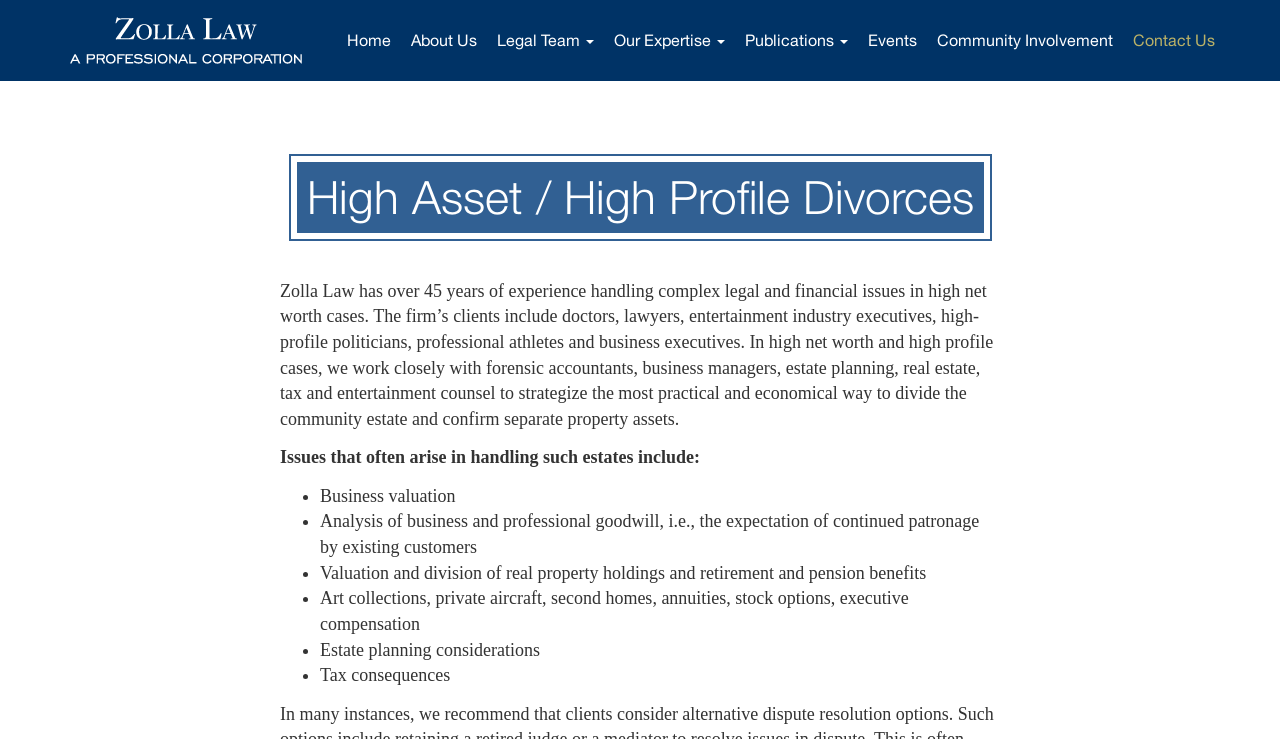Locate the bounding box coordinates of the region to be clicked to comply with the following instruction: "Click on the 'Contact Us' link". The coordinates must be four float numbers between 0 and 1, in the form [left, top, right, bottom].

[0.877, 0.0, 0.957, 0.11]